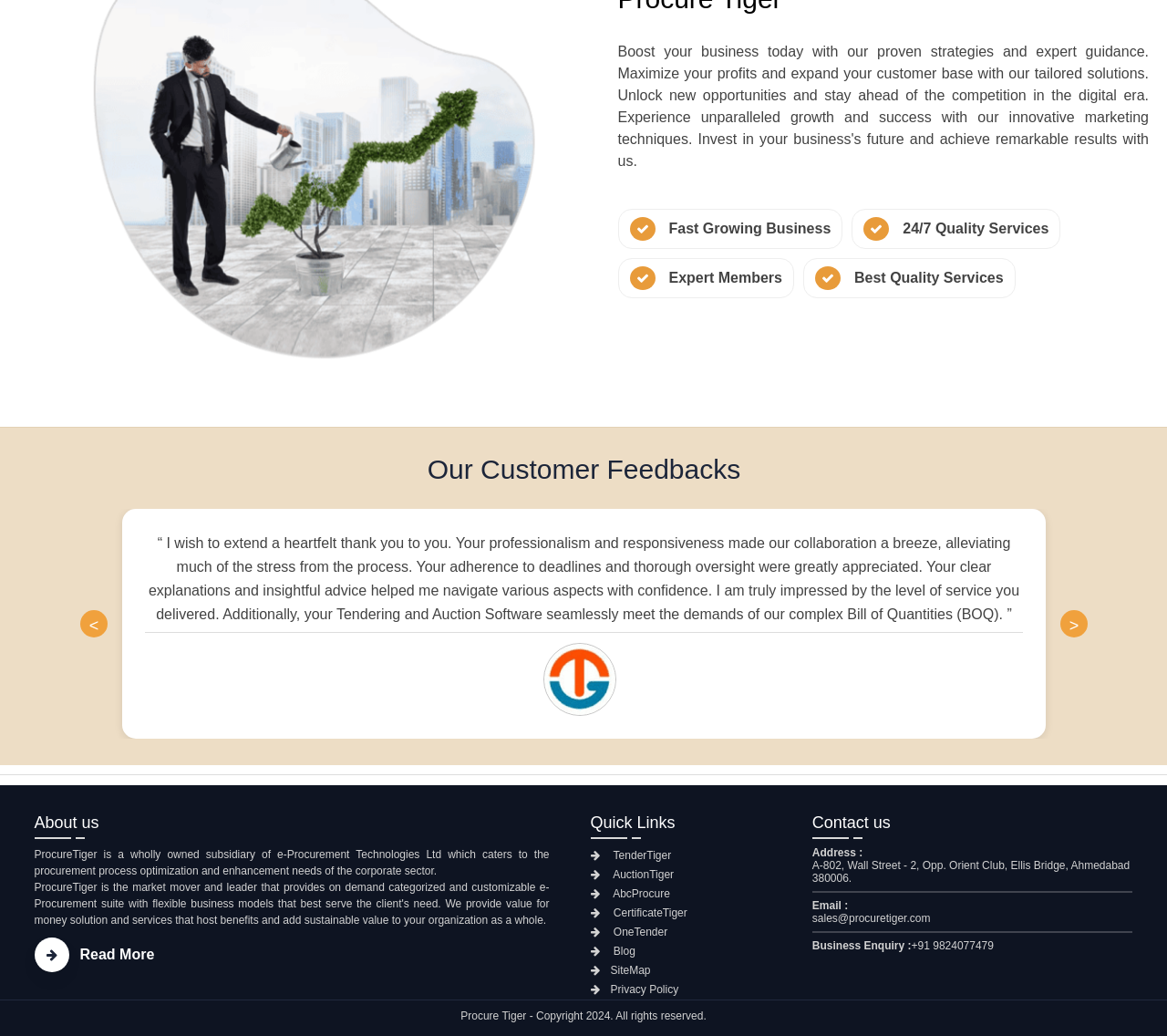Locate the bounding box coordinates of the clickable element to fulfill the following instruction: "Contact us through email". Provide the coordinates as four float numbers between 0 and 1 in the format [left, top, right, bottom].

[0.696, 0.88, 0.797, 0.893]